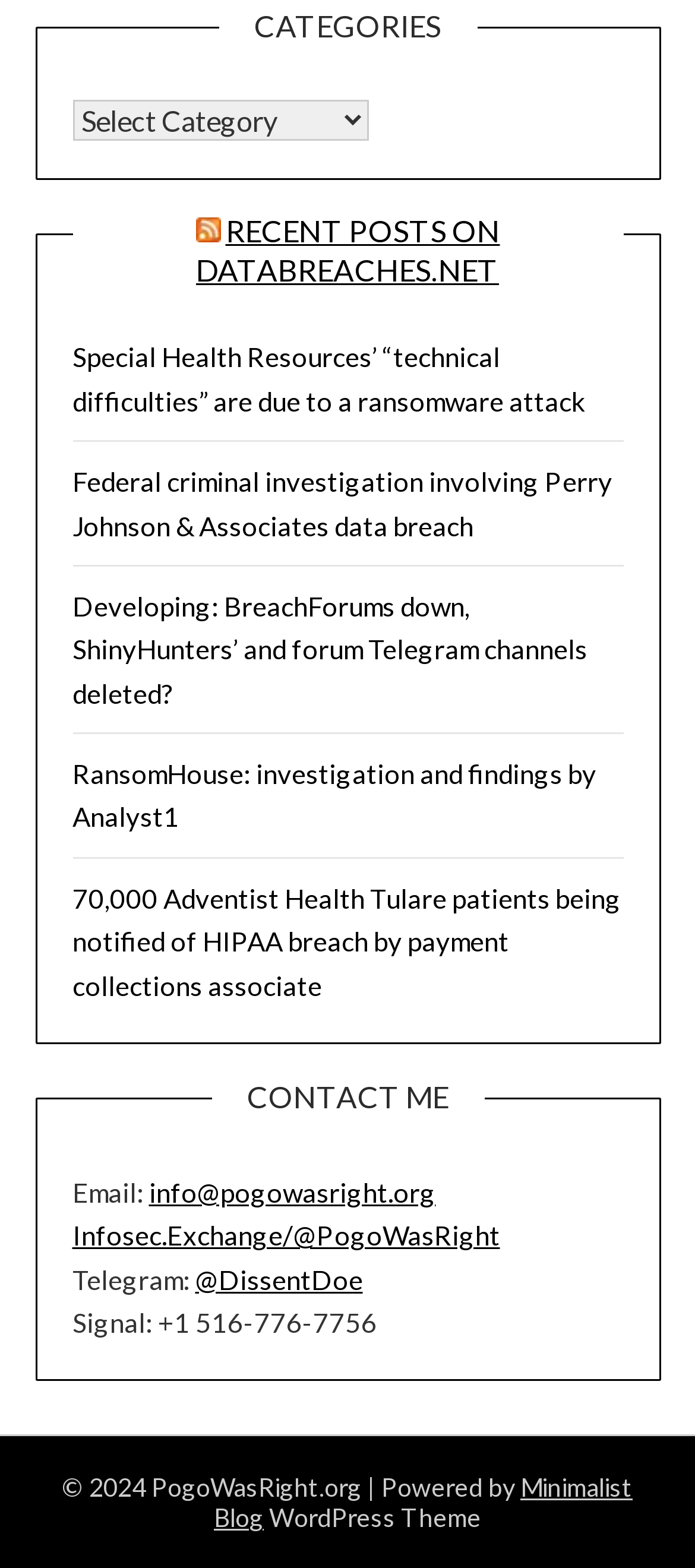What is the contact email?
Using the information from the image, answer the question thoroughly.

The contact email is 'info@pogowasright.org' which is a link on the webpage. It is located below the 'CONTACT ME' heading.